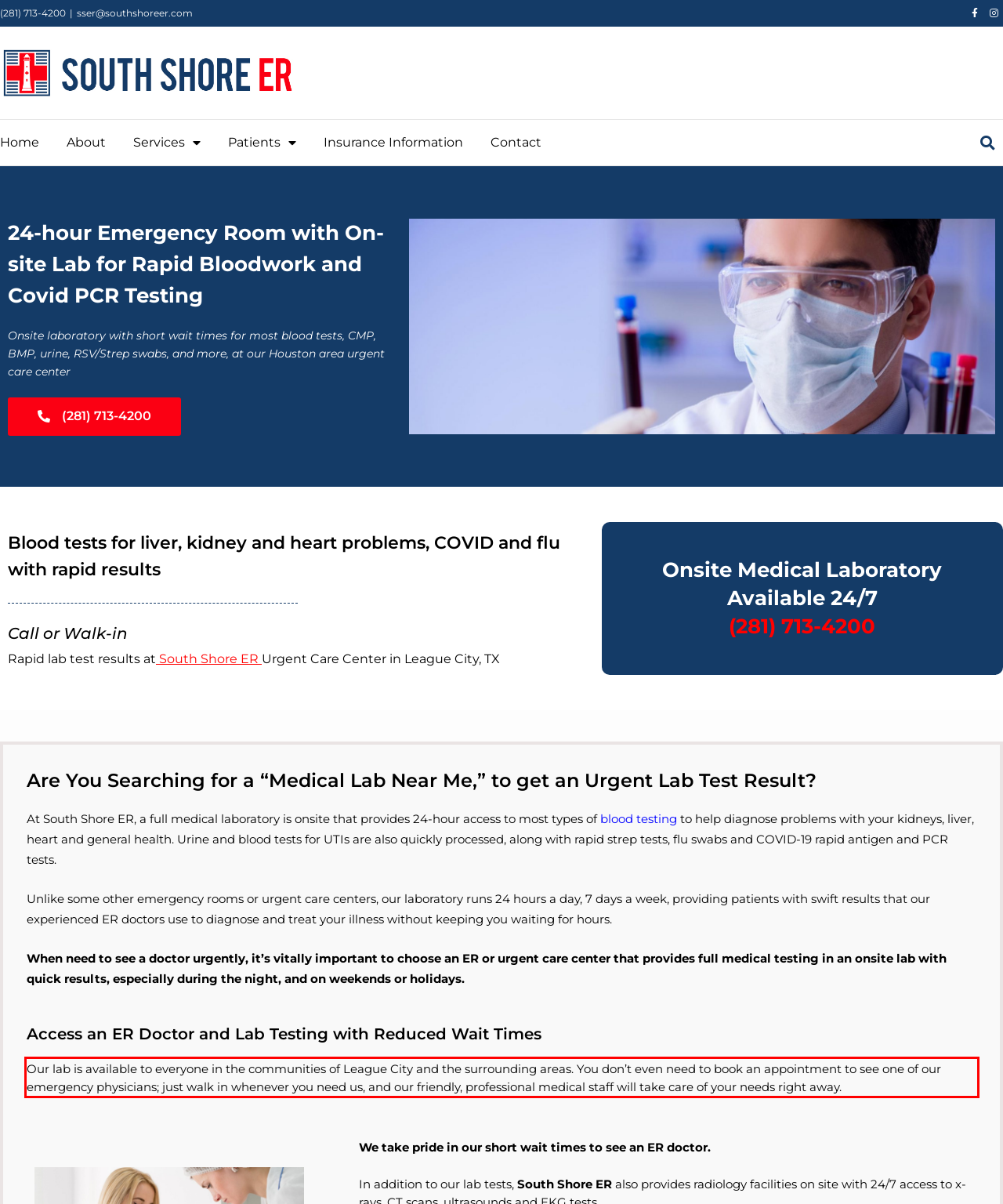By examining the provided screenshot of a webpage, recognize the text within the red bounding box and generate its text content.

Our lab is available to everyone in the communities of League City and the surrounding areas. You don’t even need to book an appointment to see one of our emergency physicians; just walk in whenever you need us, and our friendly, professional medical staff will take care of your needs right away.